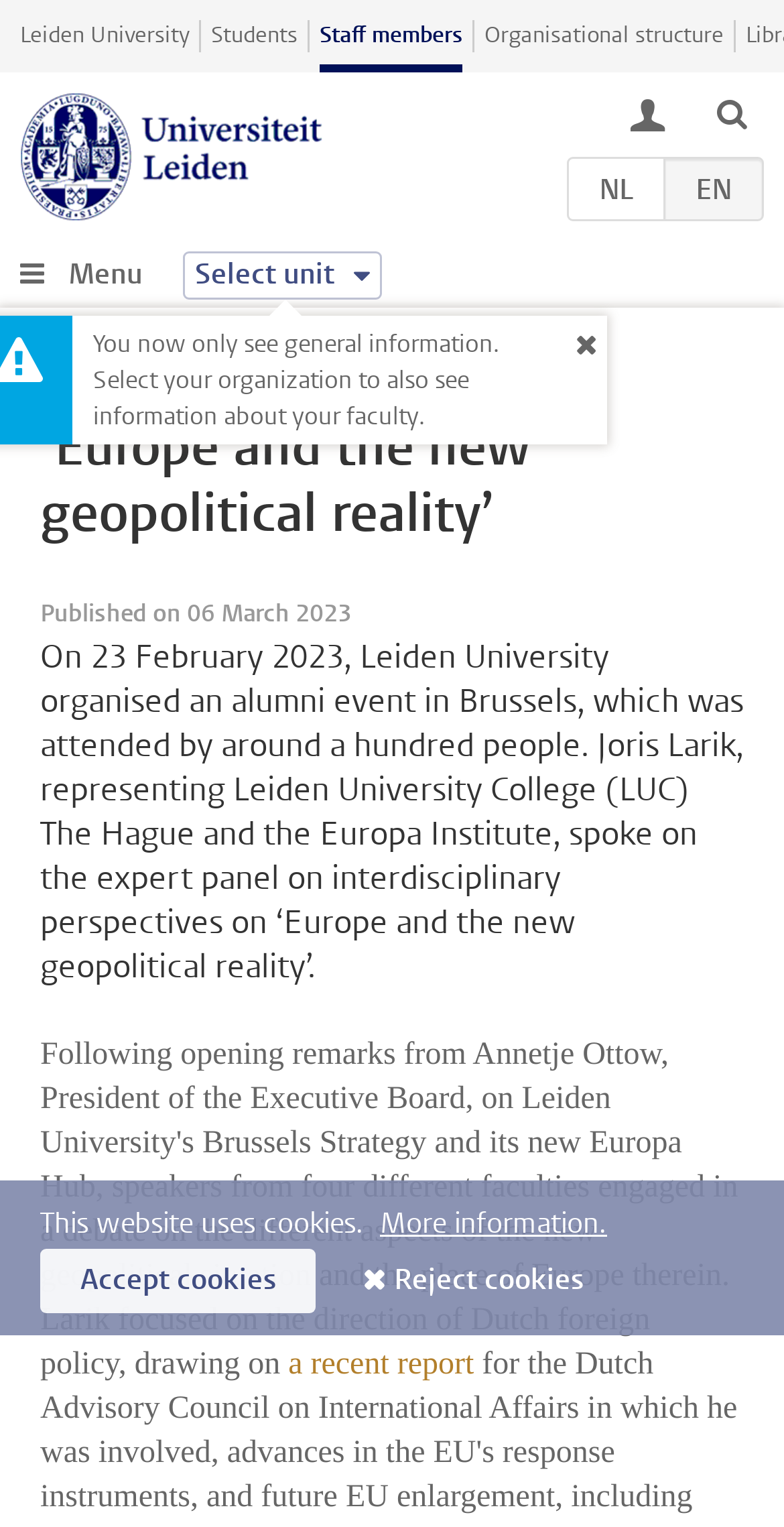What is the language of the webpage?
Examine the image and provide an in-depth answer to the question.

The language of the webpage can be determined by the presence of links 'NL' and 'EN' at the top of the page, which suggest that the webpage is available in both Dutch and English.